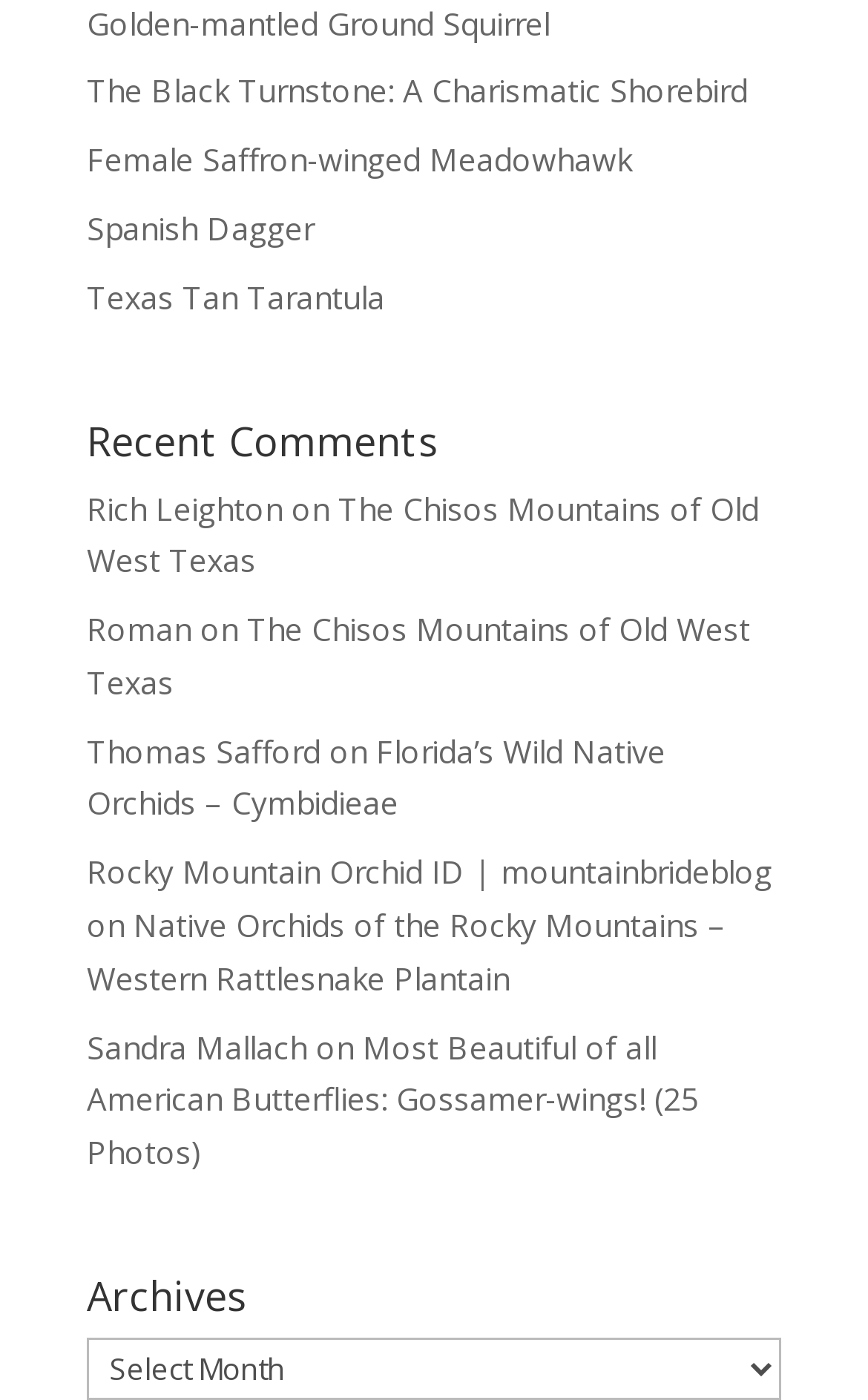Could you provide the bounding box coordinates for the portion of the screen to click to complete this instruction: "View the article about Golden-mantled Ground Squirrel"?

[0.1, 0.001, 0.633, 0.031]